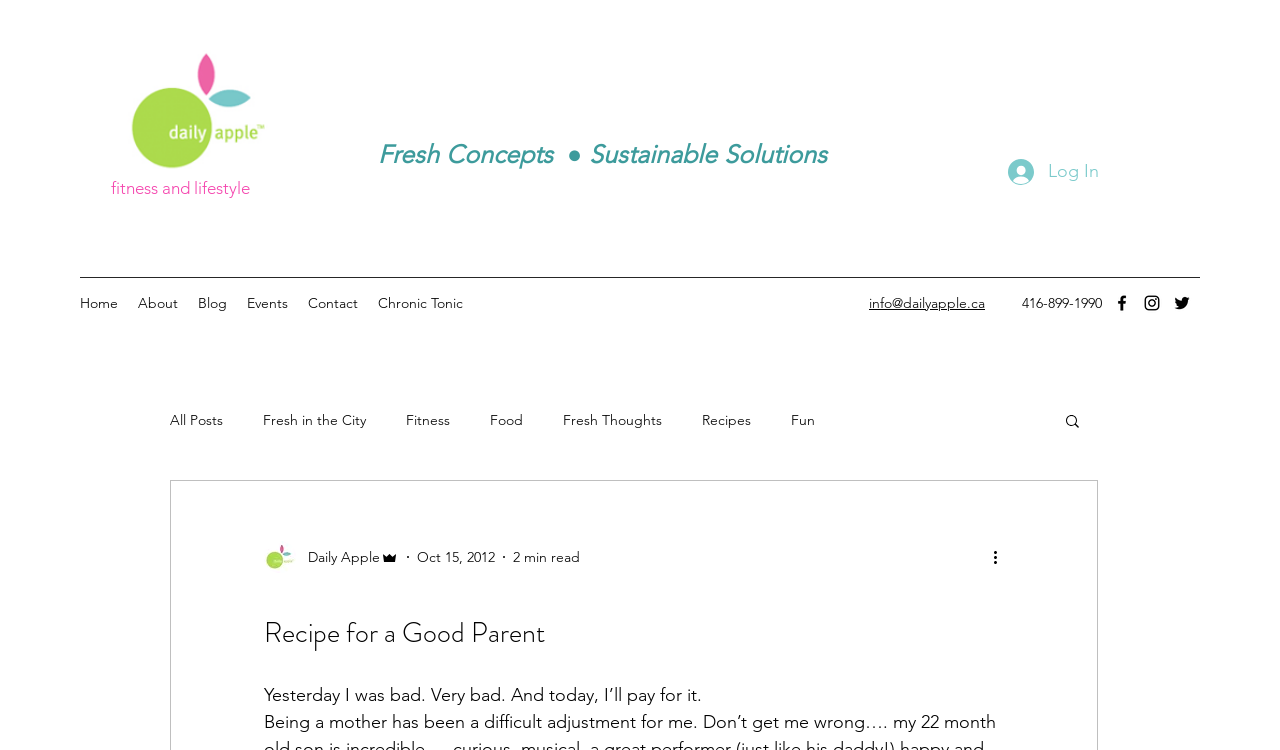How many minutes does it take to read the blog post?
Refer to the screenshot and deliver a thorough answer to the question presented.

The reading time of the blog post is located below the blog post title, and it is '2 min read'.